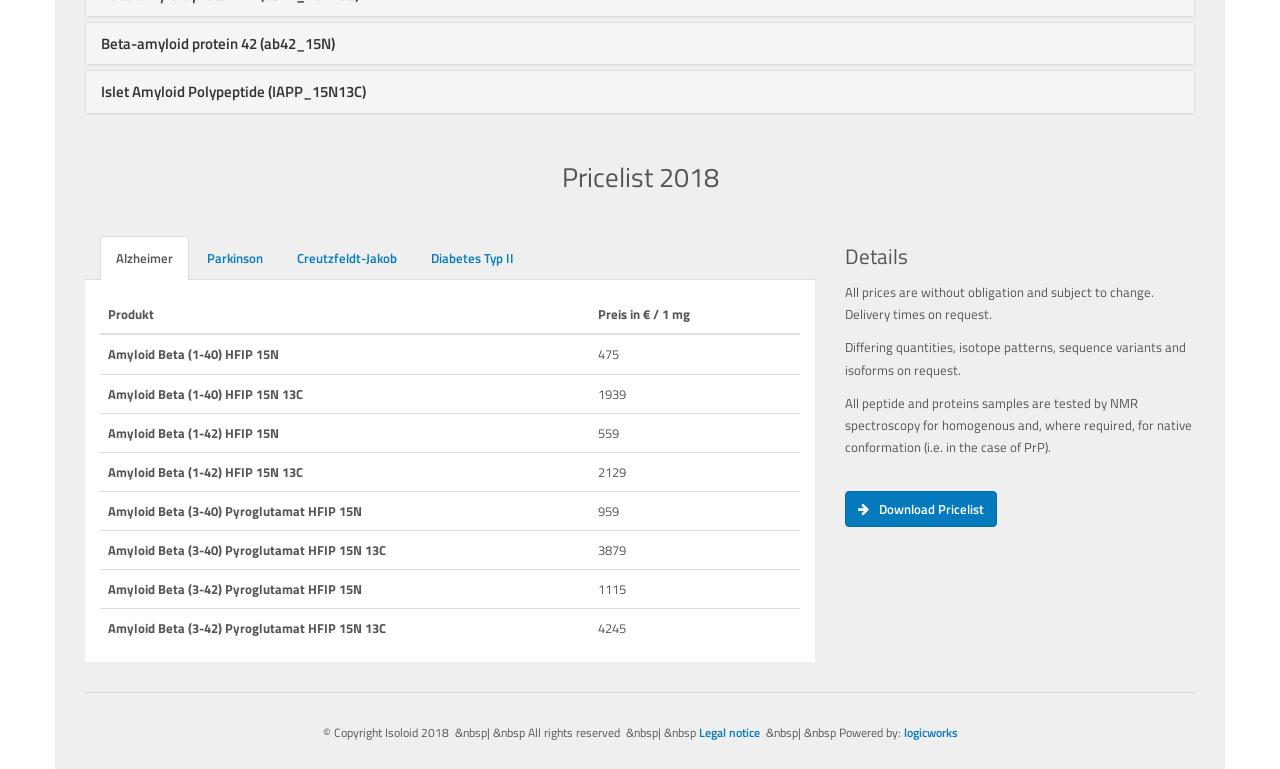What is the purpose of the button 'Beta-amyloid protein 42 (ab42_15N)'?
Based on the image, answer the question in a detailed manner.

I analyzed the button's description and found that it is an expandable button, which means it can be used to expand or collapse the content related to 'Beta-amyloid protein 42 (ab42_15N)'.